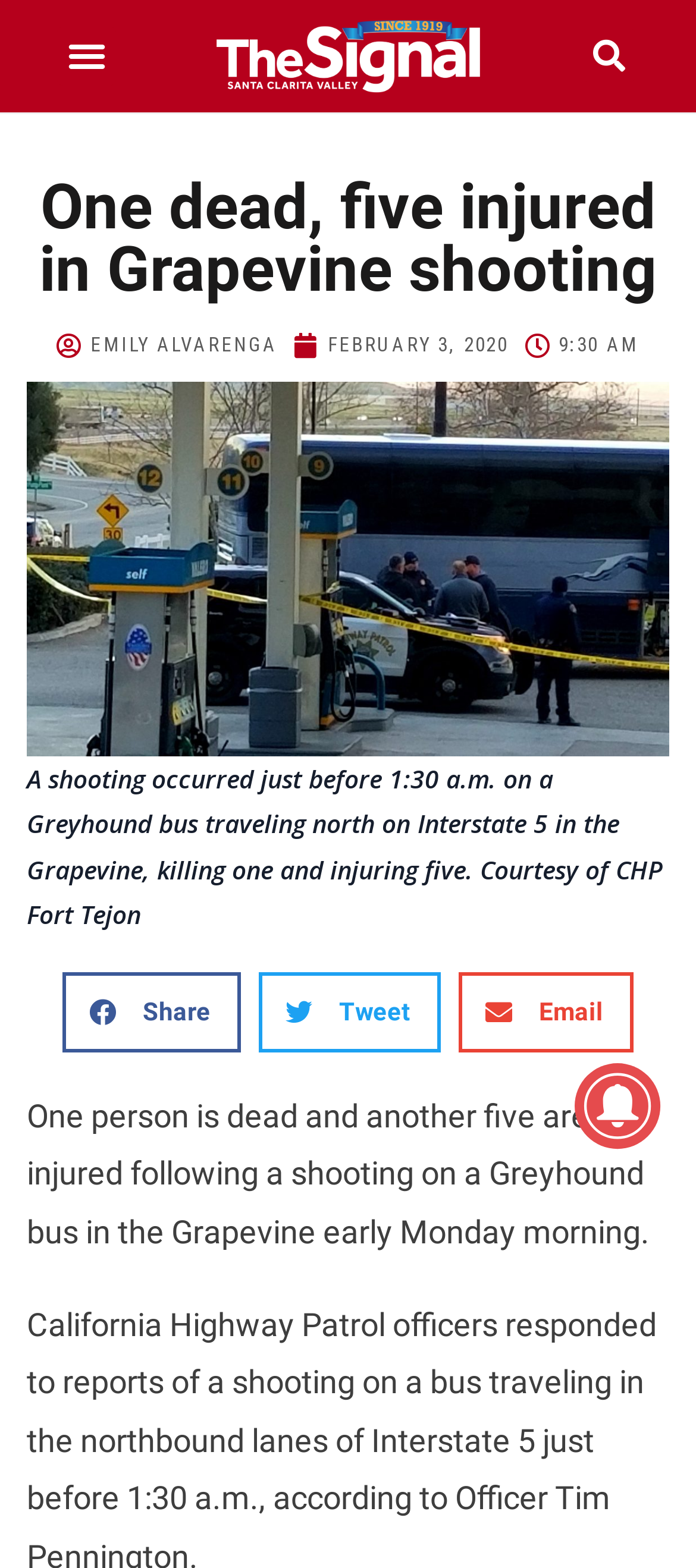How many people are injured in the shooting? Examine the screenshot and reply using just one word or a brief phrase.

Five